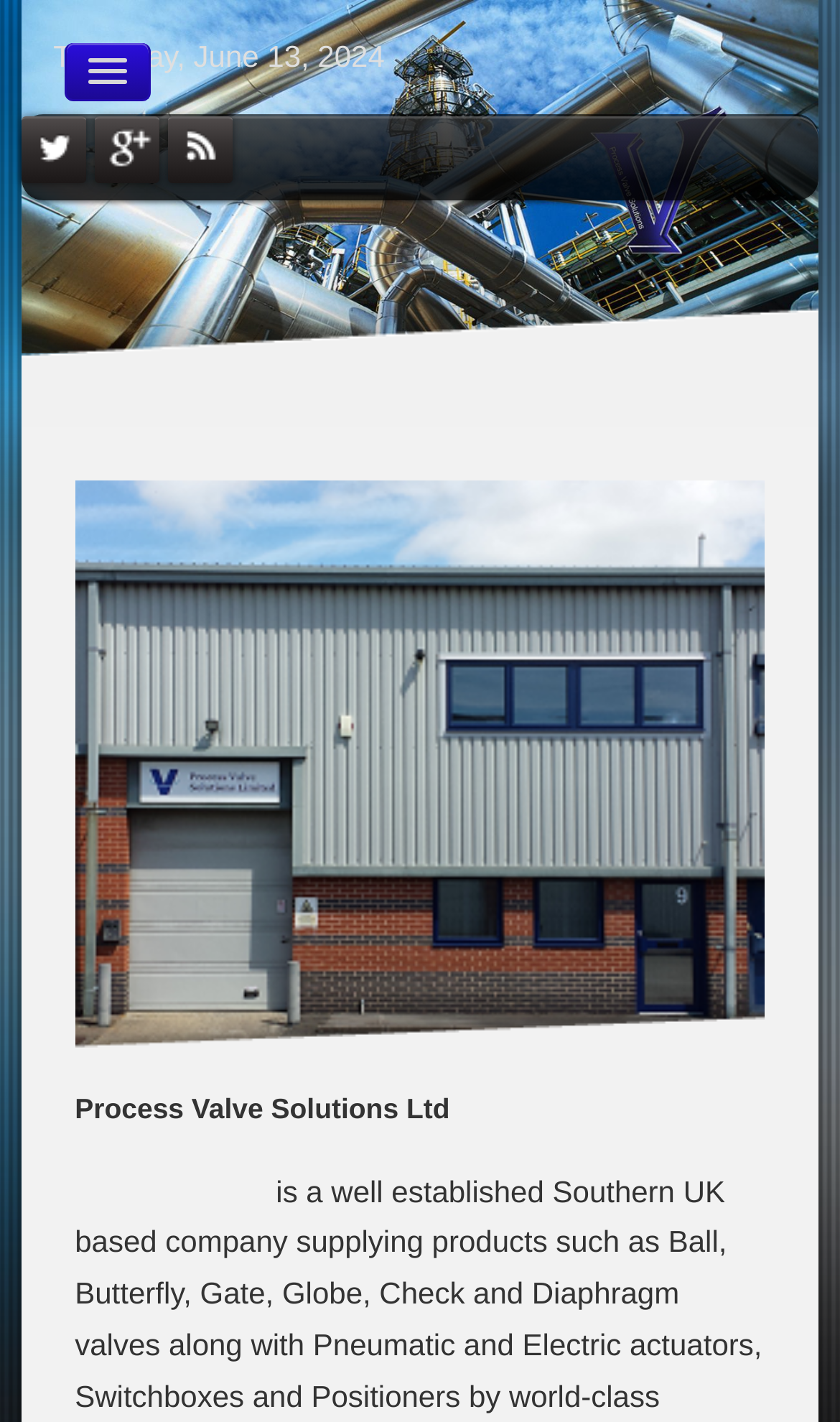Use the information in the screenshot to answer the question comprehensively: What is the purpose of the webpage?

I inferred the purpose of the webpage by looking at the various elements on the webpage, including the company name, the navigation menu, and the image elements. The webpage seems to be providing information and solutions related to valves, which is consistent with the company name and the navigation menu items.